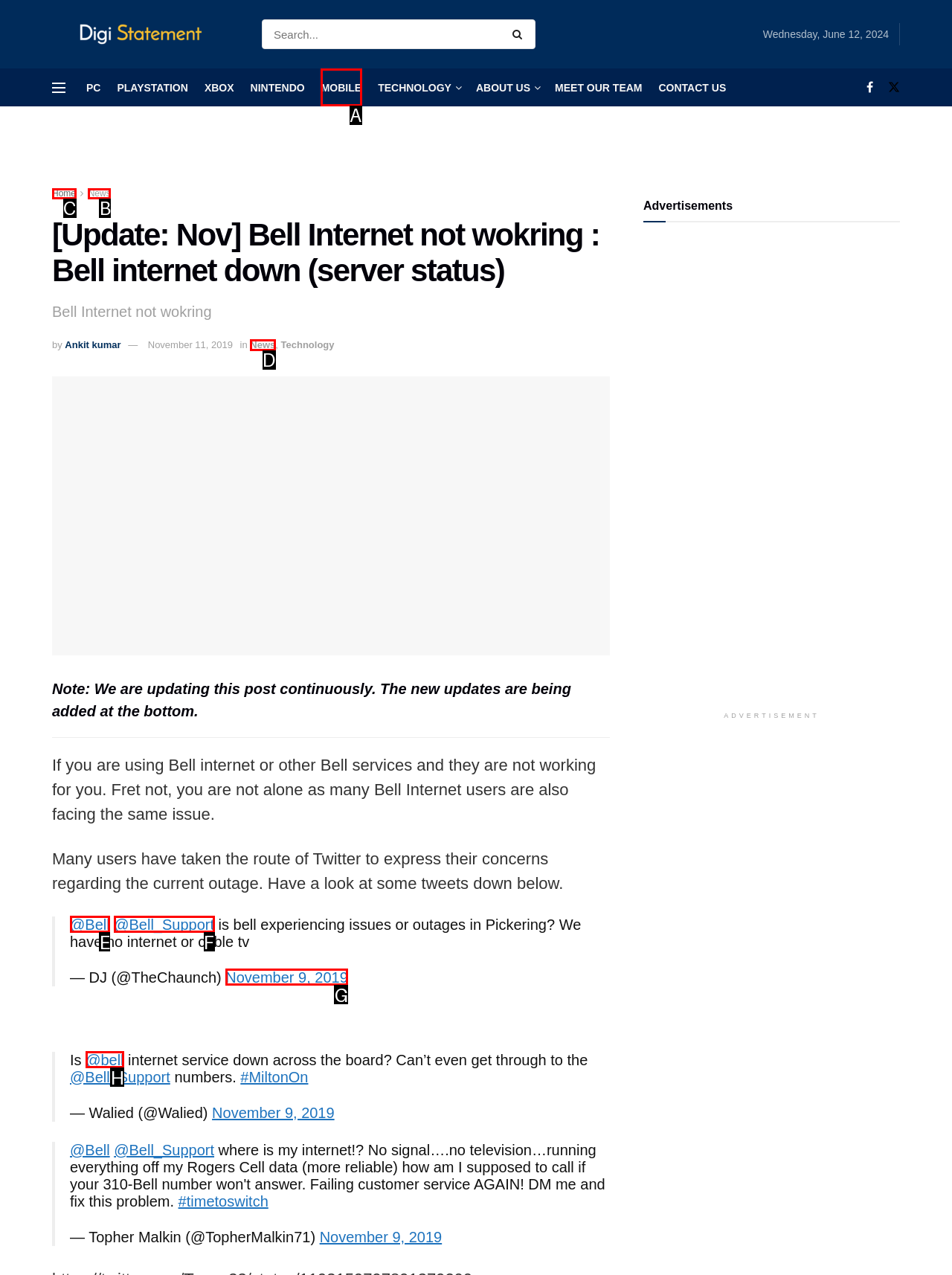Determine the letter of the UI element that will complete the task: Visit the Home page
Reply with the corresponding letter.

C